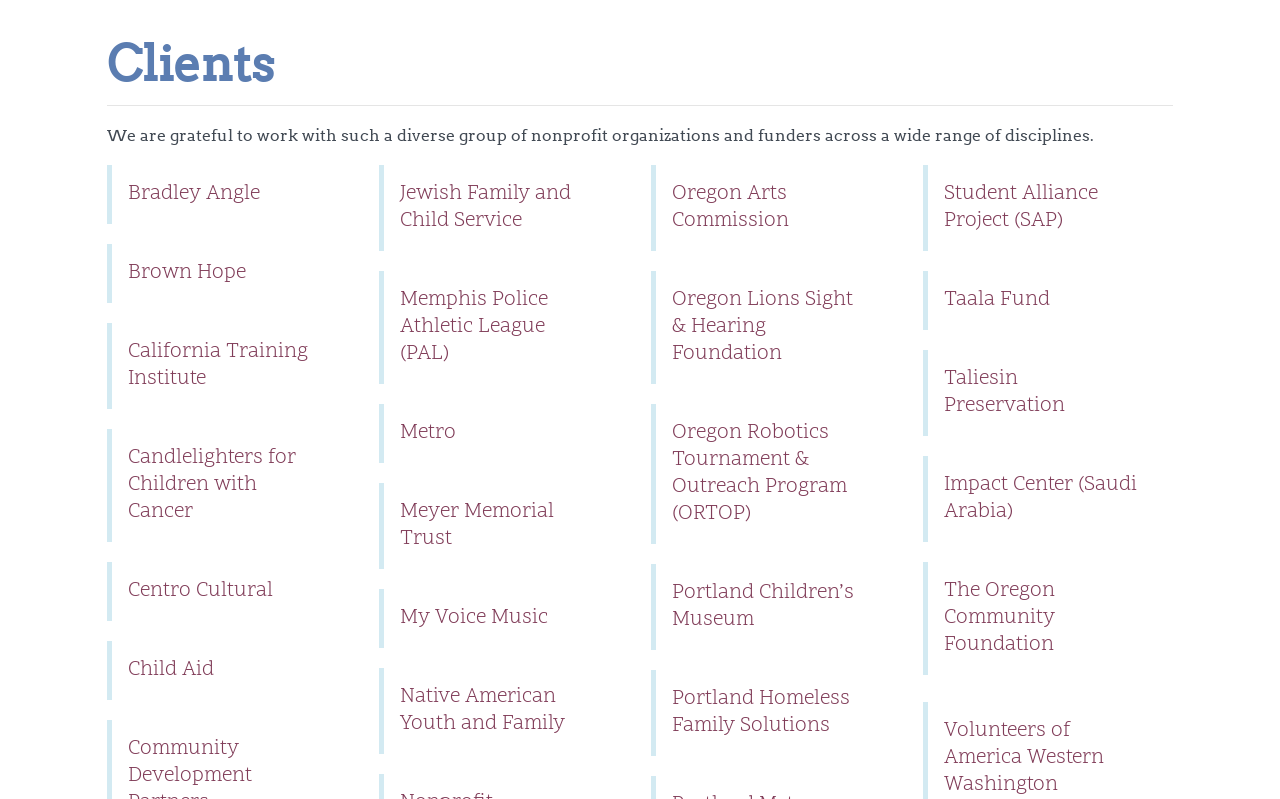What is the purpose of the separator element on this webpage?
Please provide a comprehensive answer to the question based on the webpage screenshot.

The separator element is an horizontal separator that appears below the heading 'Clients'. Its purpose is to visually separate the heading from the content that follows, which is a list of links to various organizations or partners.